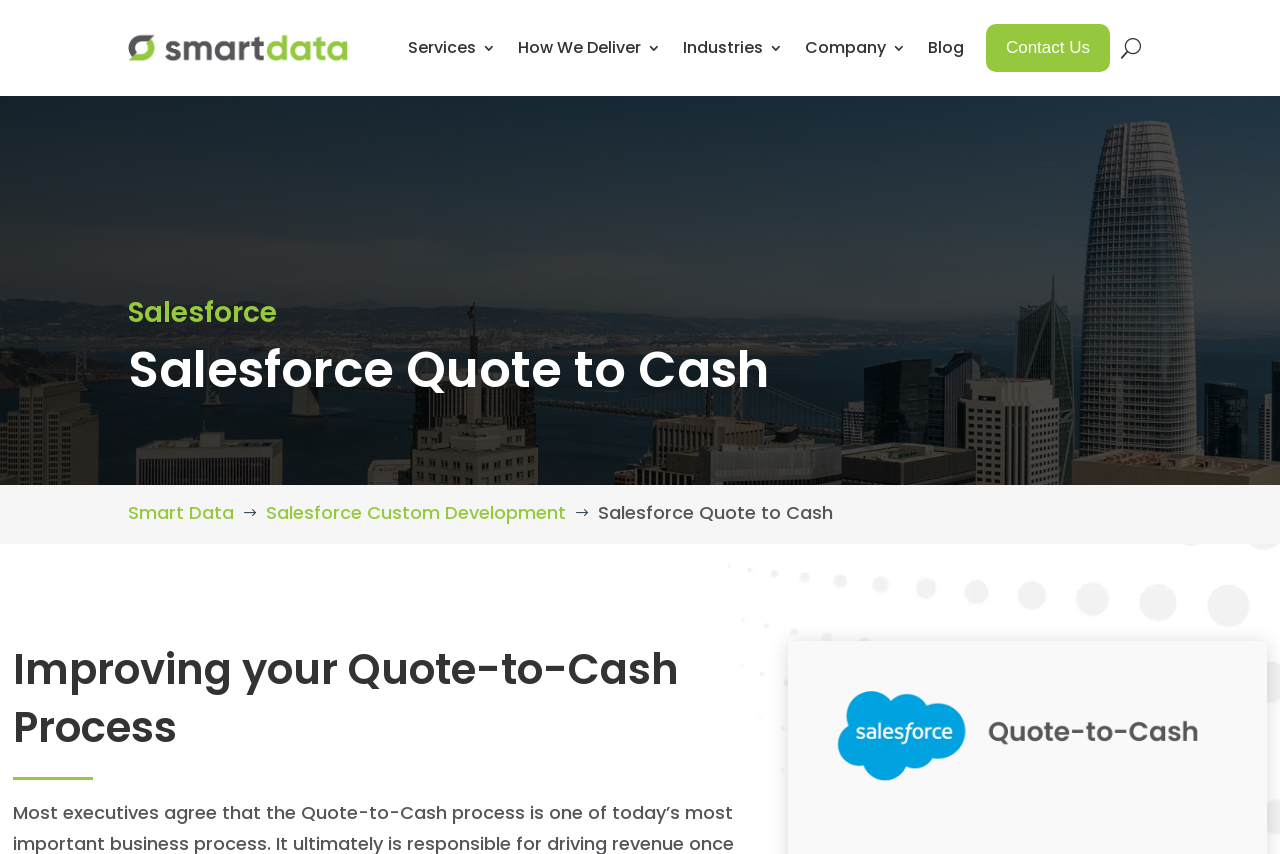How many links are in the top navigation bar?
Please provide a single word or phrase in response based on the screenshot.

6